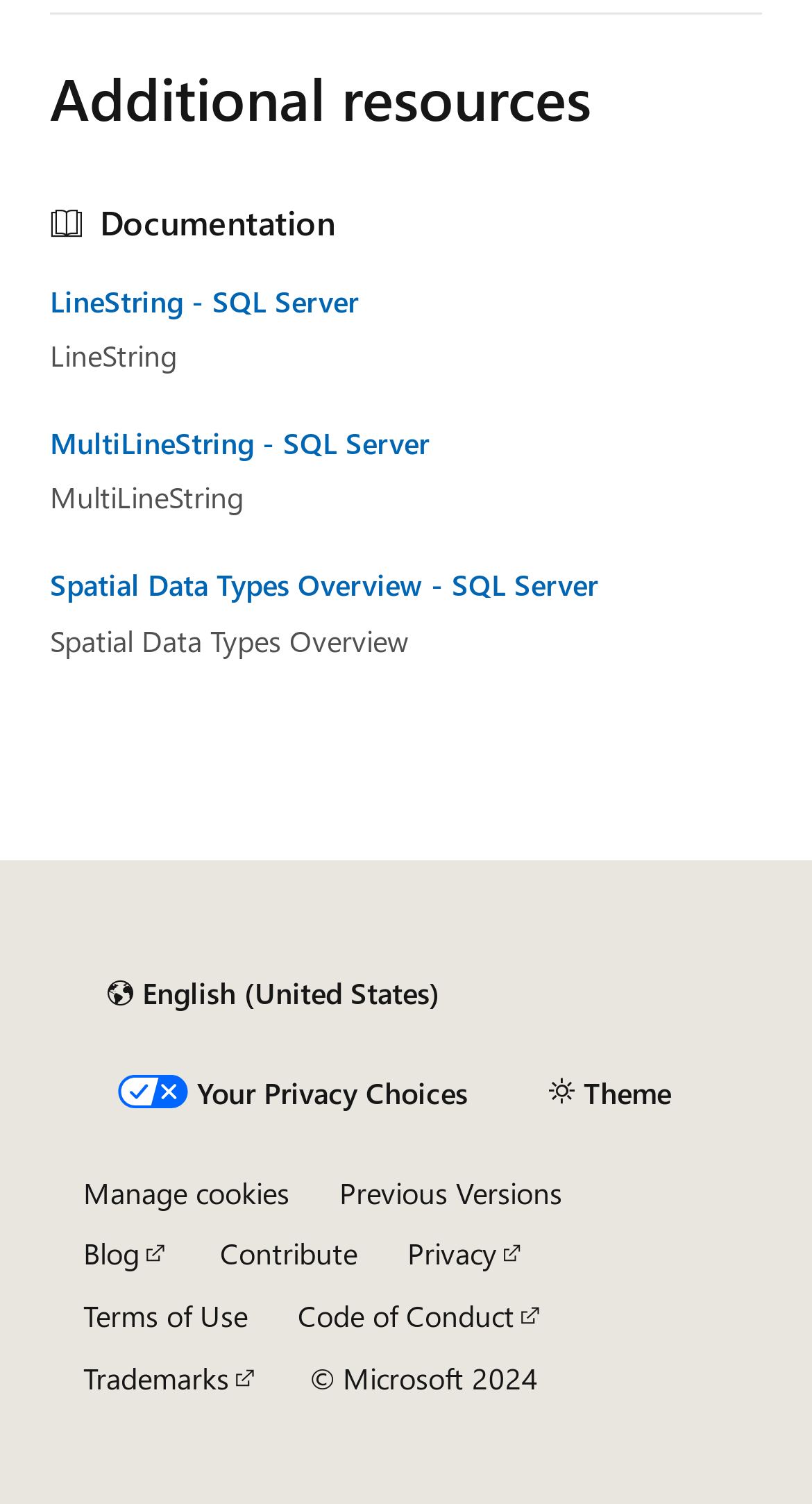Refer to the image and answer the question with as much detail as possible: What is the theme button used for?

The theme button is located at the bottom of the webpage and is described as 'Theme'. Its description does not provide any explicit purpose. However, based on common web practices, it can be inferred that the button is used to select or change the theme of the webpage.